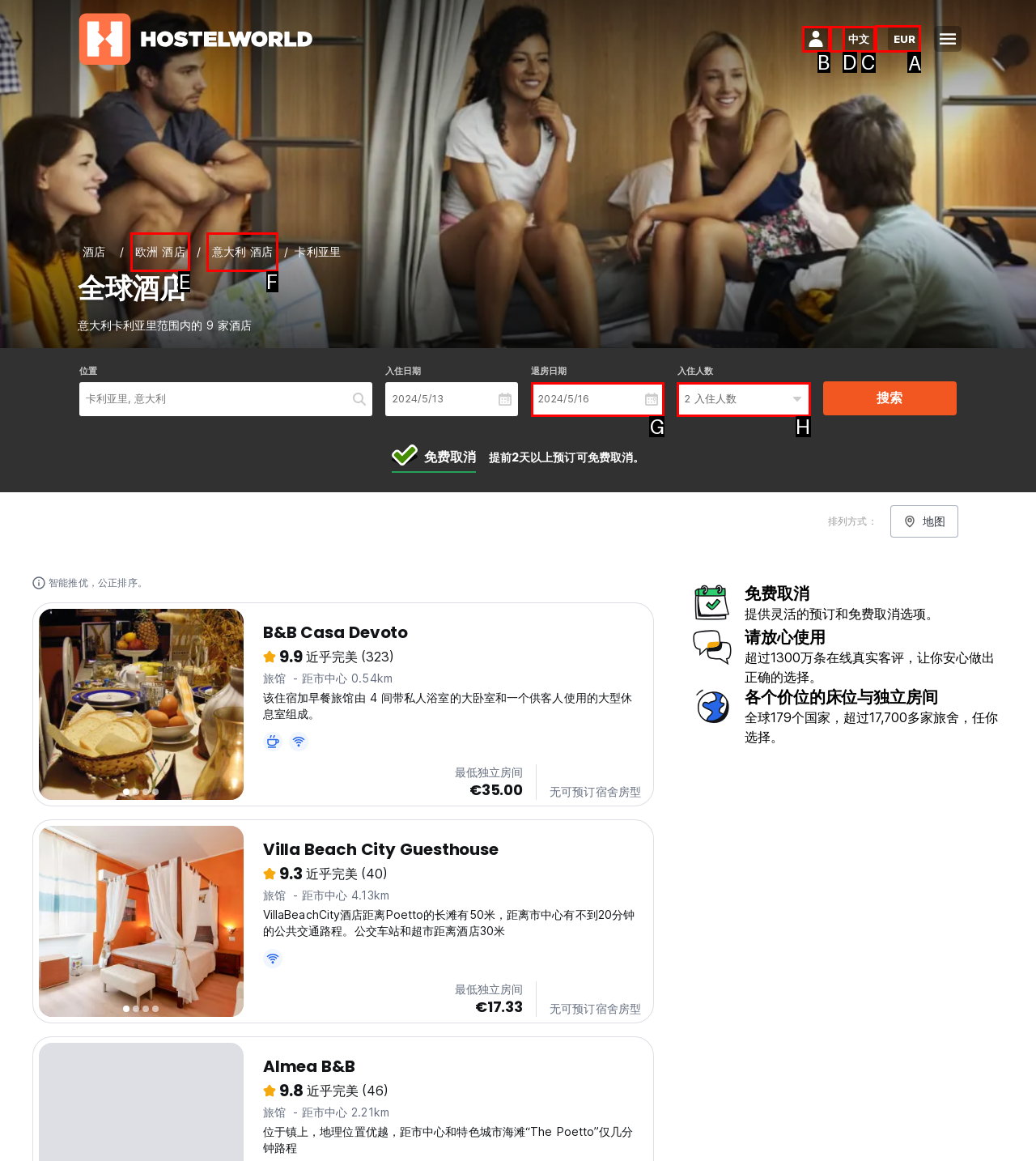Tell me the correct option to click for this task: Select 'EUR' as the currency
Write down the option's letter from the given choices.

A